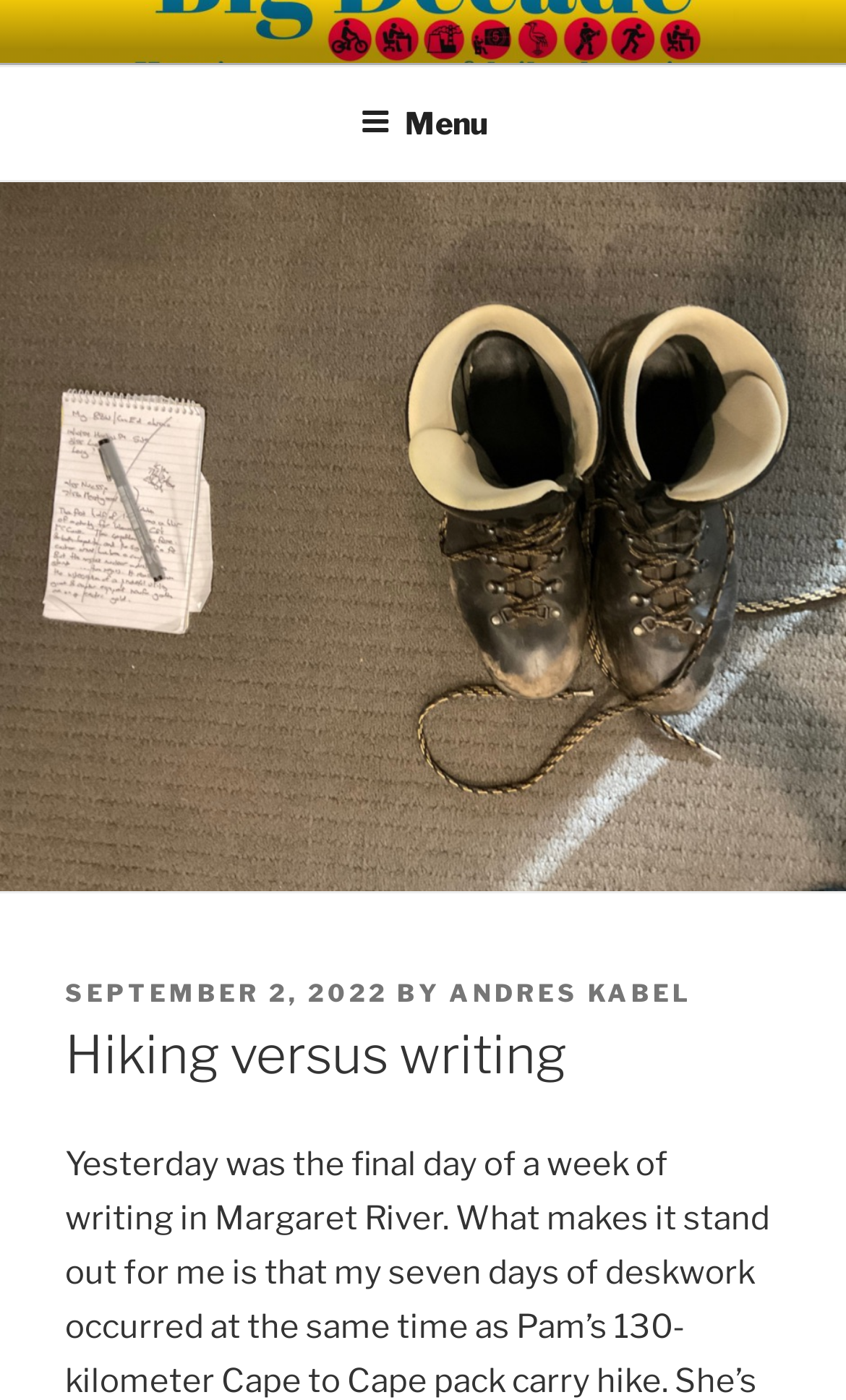Given the element description "Andres Kabel", identify the bounding box of the corresponding UI element.

[0.531, 0.699, 0.818, 0.721]